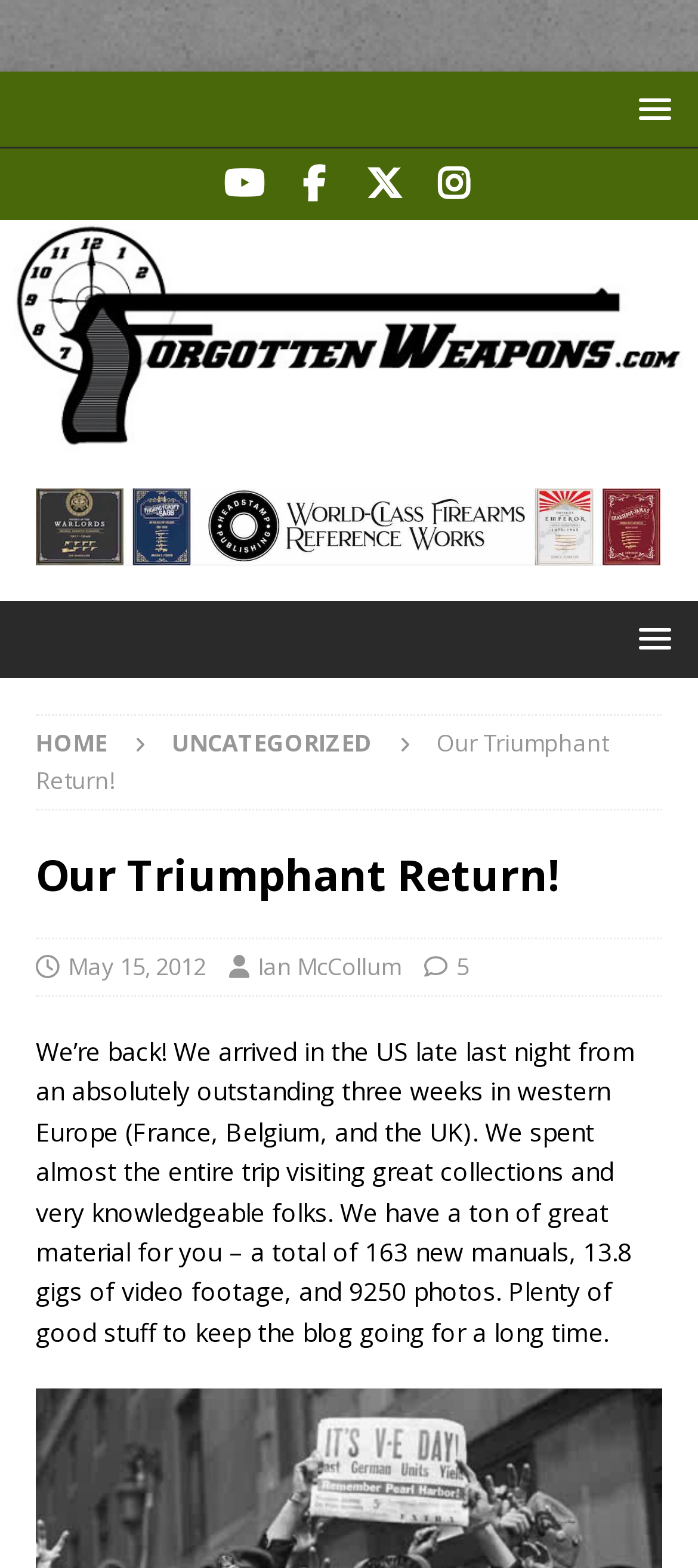Using the image as a reference, answer the following question in as much detail as possible:
How many photos were taken?

The number of photos taken can be found in the text below the main heading, where it says 'We have a ton of great material for you – ... 9250 photos'.